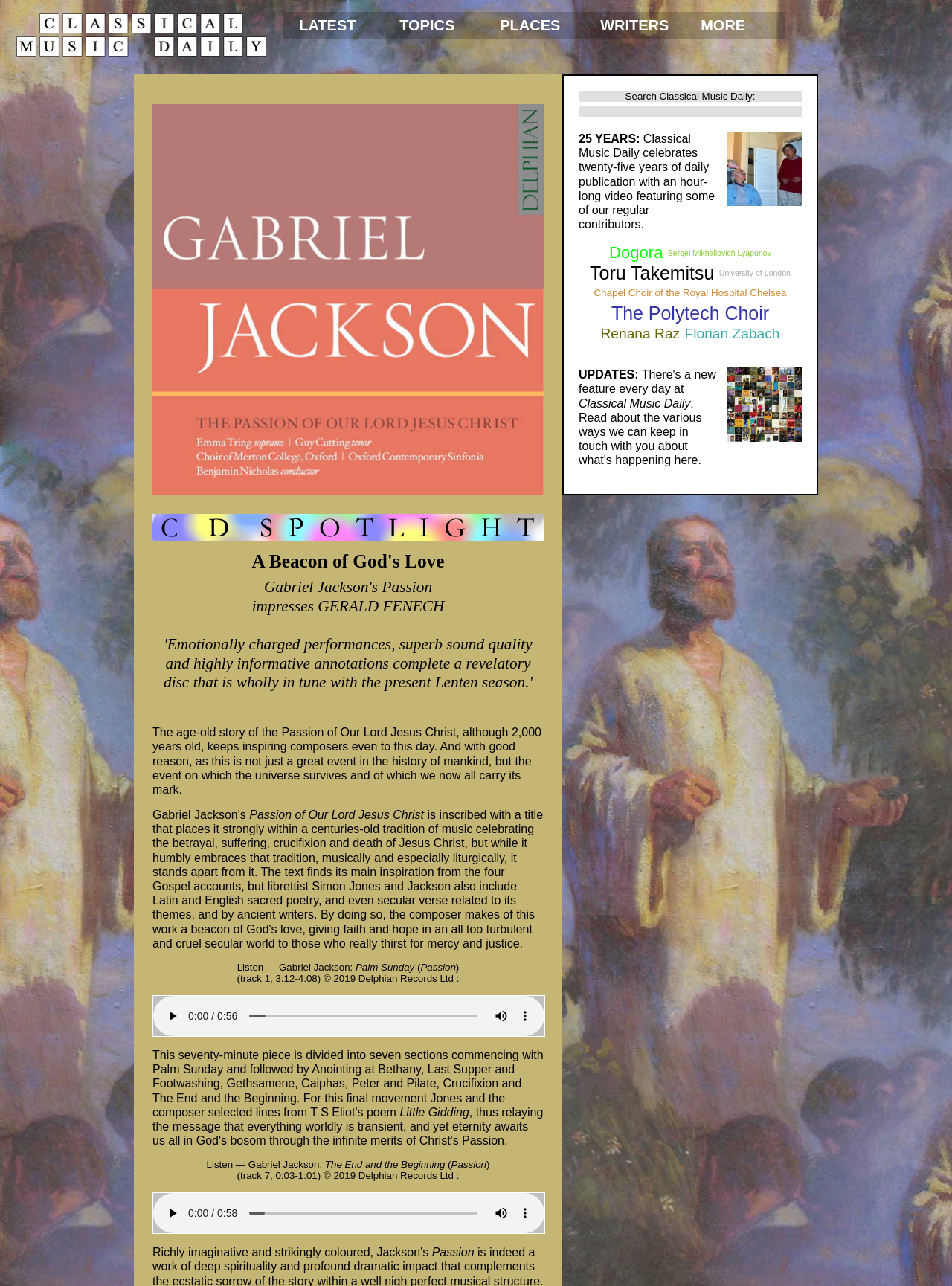Please give the bounding box coordinates of the area that should be clicked to fulfill the following instruction: "Search Classical Music Daily:". The coordinates should be in the format of four float numbers from 0 to 1, i.e., [left, top, right, bottom].

[0.608, 0.071, 0.842, 0.079]